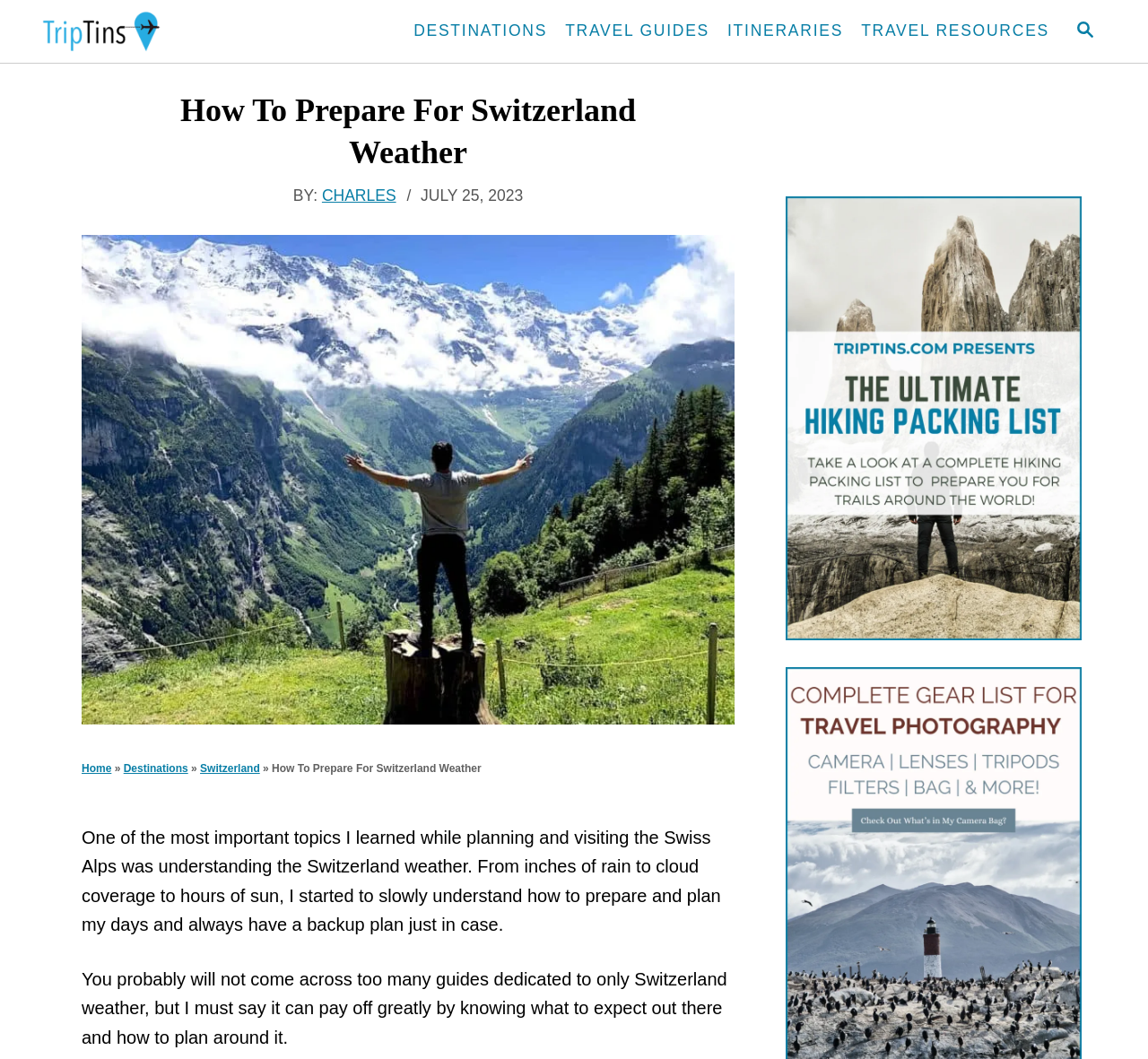Please find the bounding box for the following UI element description. Provide the coordinates in (top-left x, top-left y, bottom-right x, bottom-right y) format, with values between 0 and 1: Travel Resources

[0.742, 0.012, 0.922, 0.047]